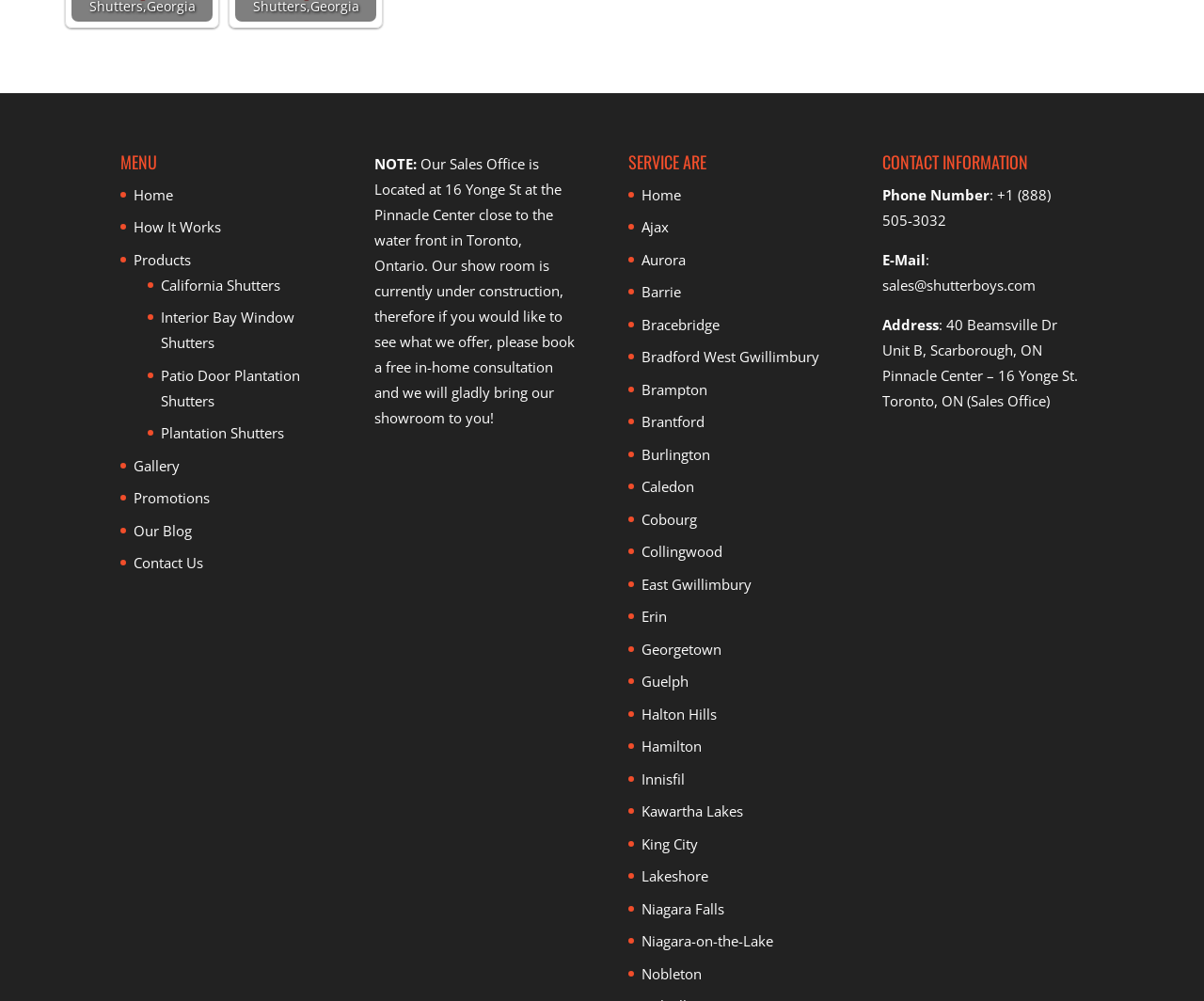Give a one-word or one-phrase response to the question: 
What type of products does the company offer?

Shutters